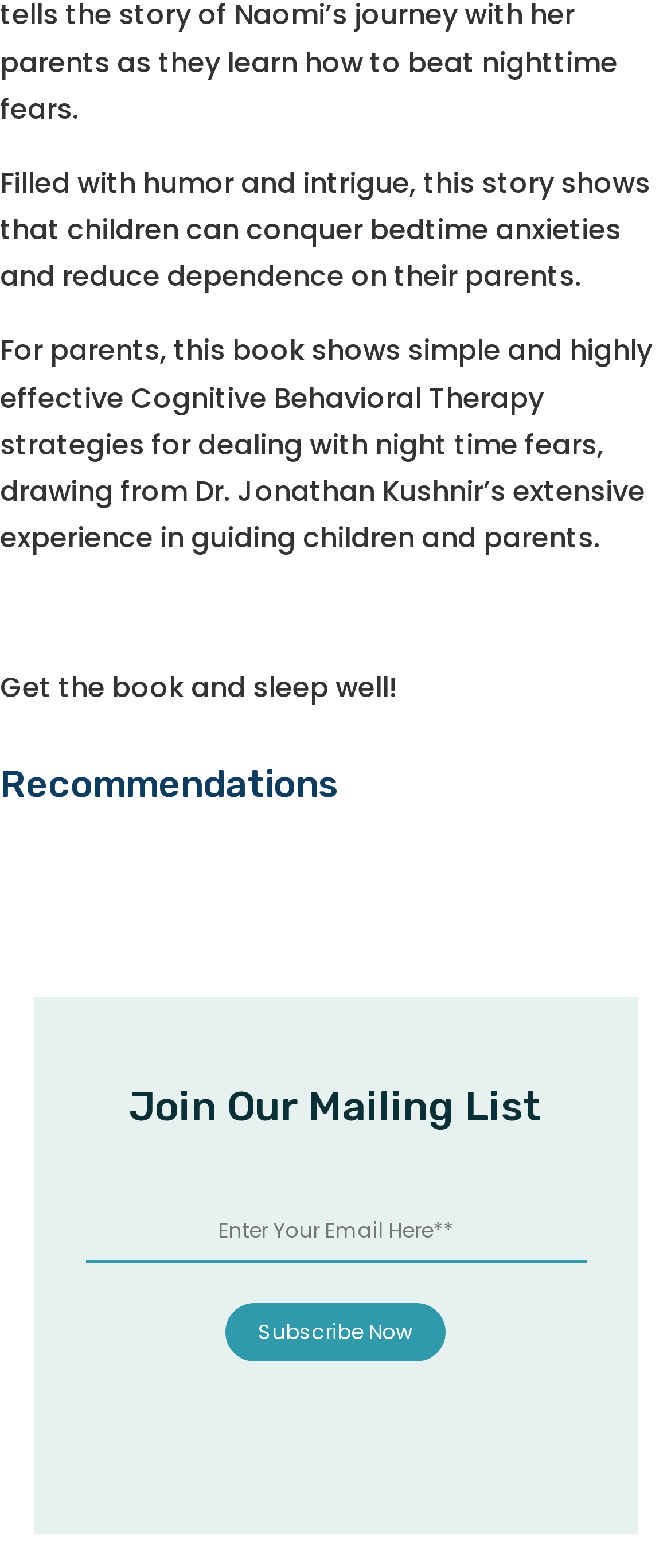Given the element description: "value="Subscribe Now"", predict the bounding box coordinates of the UI element it refers to, using four float numbers between 0 and 1, i.e., [left, top, right, bottom].

[0.336, 0.831, 0.664, 0.868]